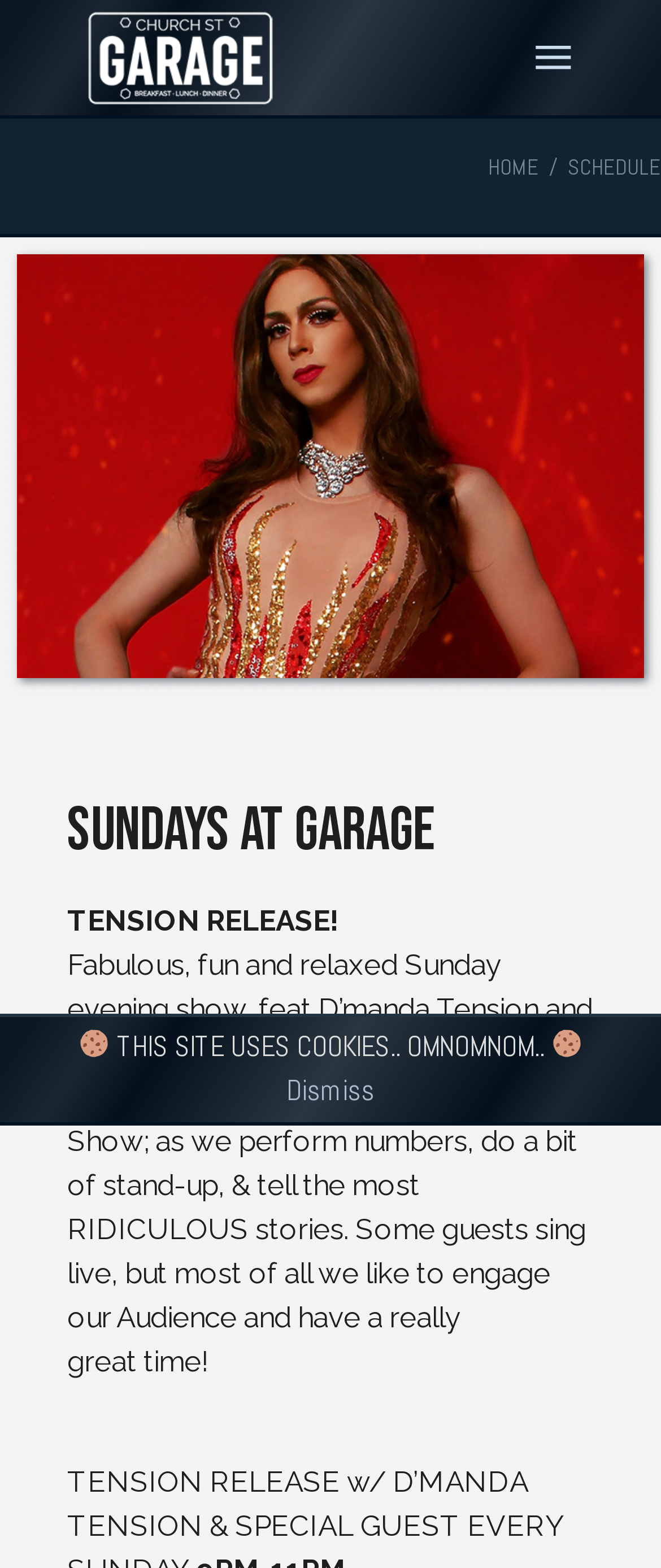Give the bounding box coordinates for the element described by: "Dismiss".

[0.433, 0.683, 0.567, 0.707]